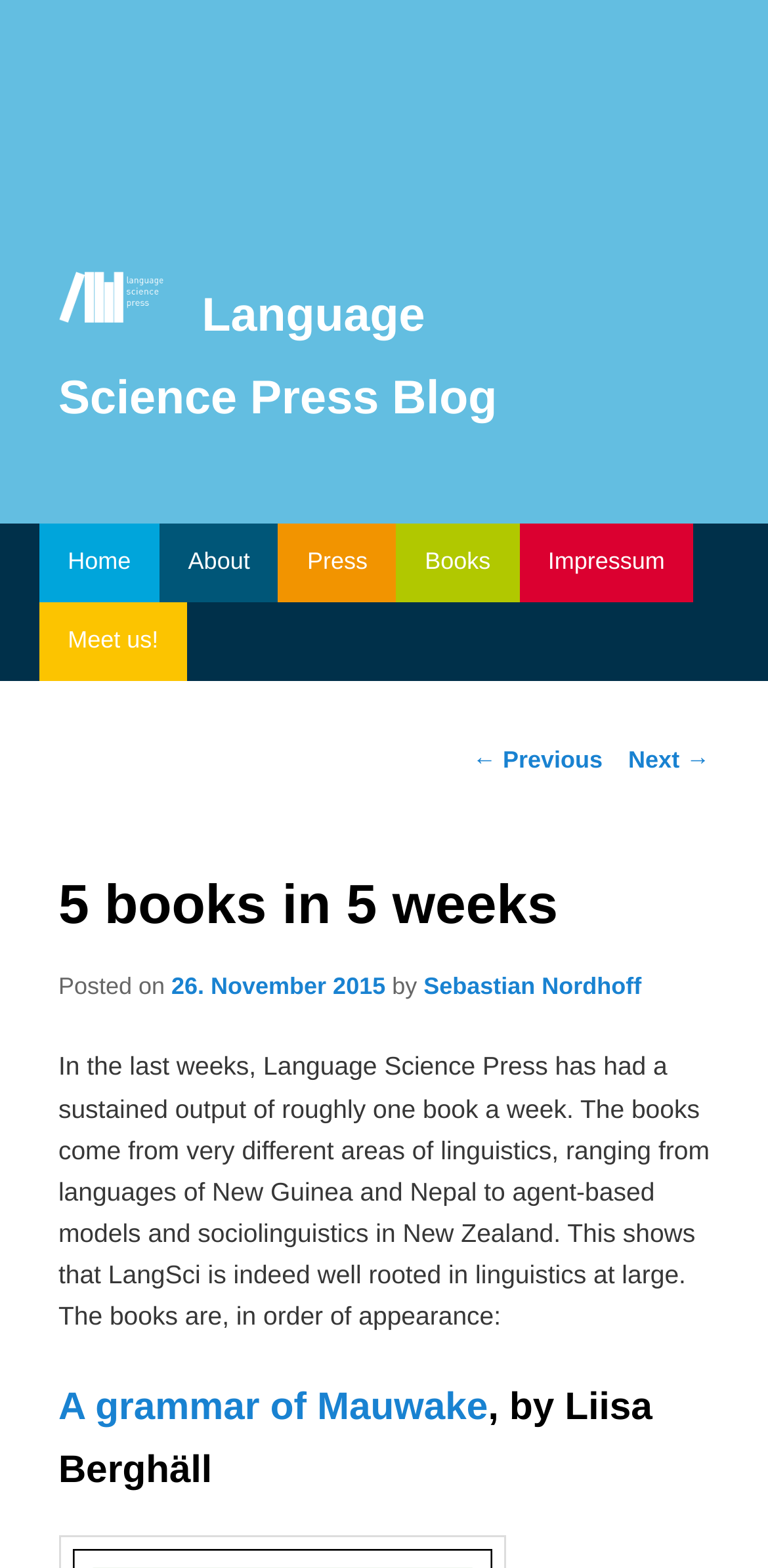Provide a one-word or brief phrase answer to the question:
What is the name of the blog?

Language Science Press Blog